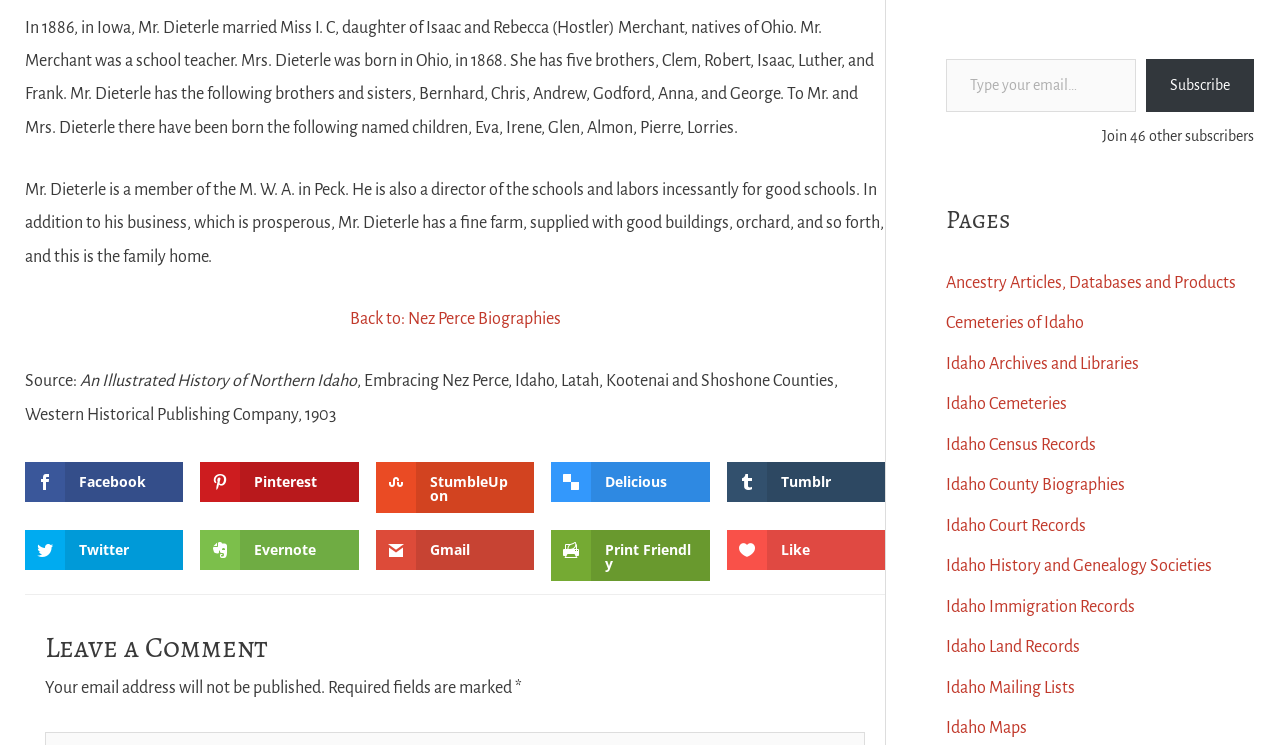What is Mr. Dieterle's occupation?
Give a one-word or short phrase answer based on the image.

school teacher